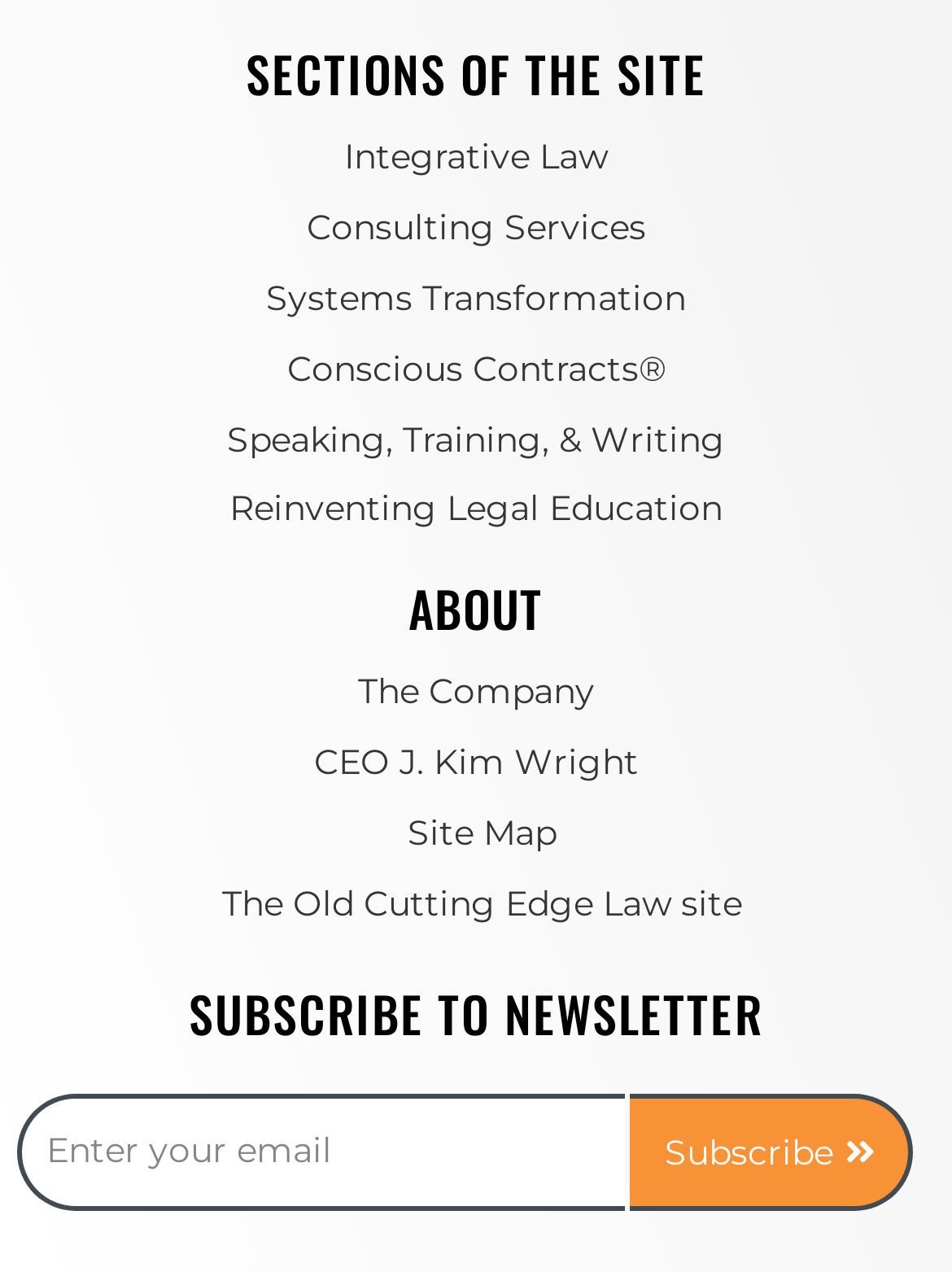Determine the bounding box of the UI element mentioned here: "CEO J. Kim Wright". The coordinates must be in the format [left, top, right, bottom] with values ranging from 0 to 1.

[0.329, 0.578, 0.671, 0.623]